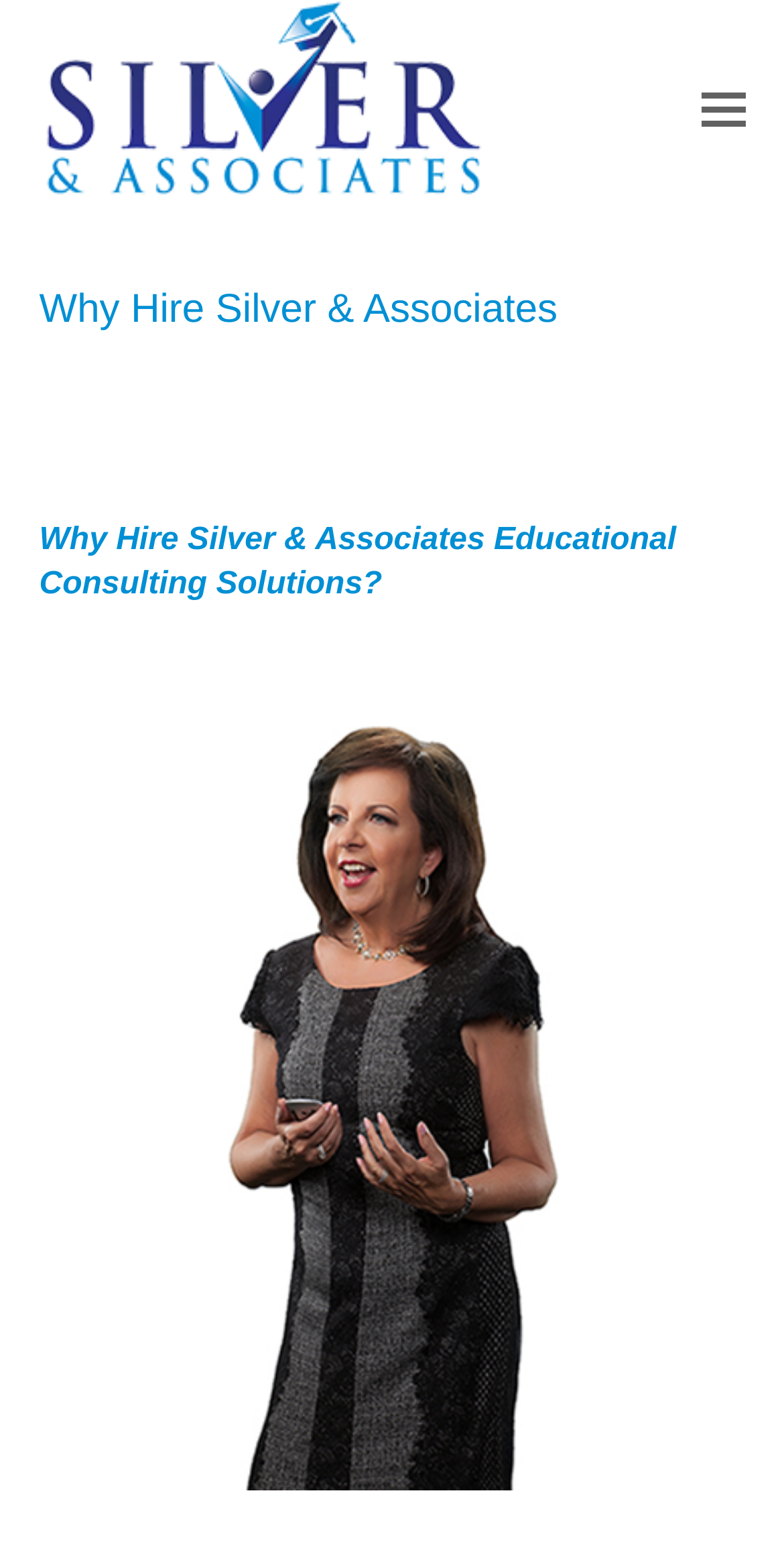Explain the webpage's layout and main content in detail.

The webpage is about "Why Hire Silver & Associates" and appears to be a consulting solutions company. At the top-left corner, there is a logo image of "Silver & Associates" with a link to the company's main page. 

Below the logo, there is a heading that reads "Why Hire Silver & Associates" in a prominent font size. Further down, there is another heading that provides more details, stating "Why Hire Silver & Associates Educational Consulting Solutions?".

On the top-right corner, there is a button to toggle the mobile menu. 

The main content of the webpage is accompanied by a large image that takes up most of the page's width and height, starting from the middle and extending to the bottom of the page.